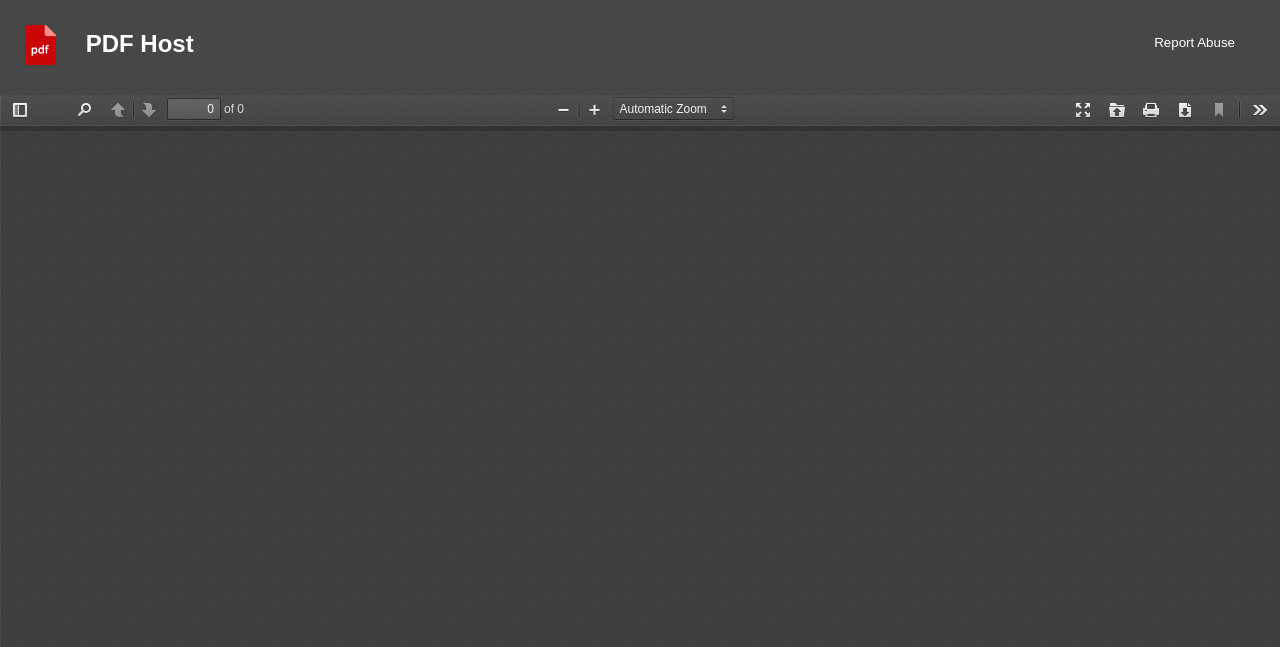Please predict the bounding box coordinates of the element's region where a click is necessary to complete the following instruction: "register". The coordinates should be represented by four float numbers between 0 and 1, i.e., [left, top, right, bottom].

None